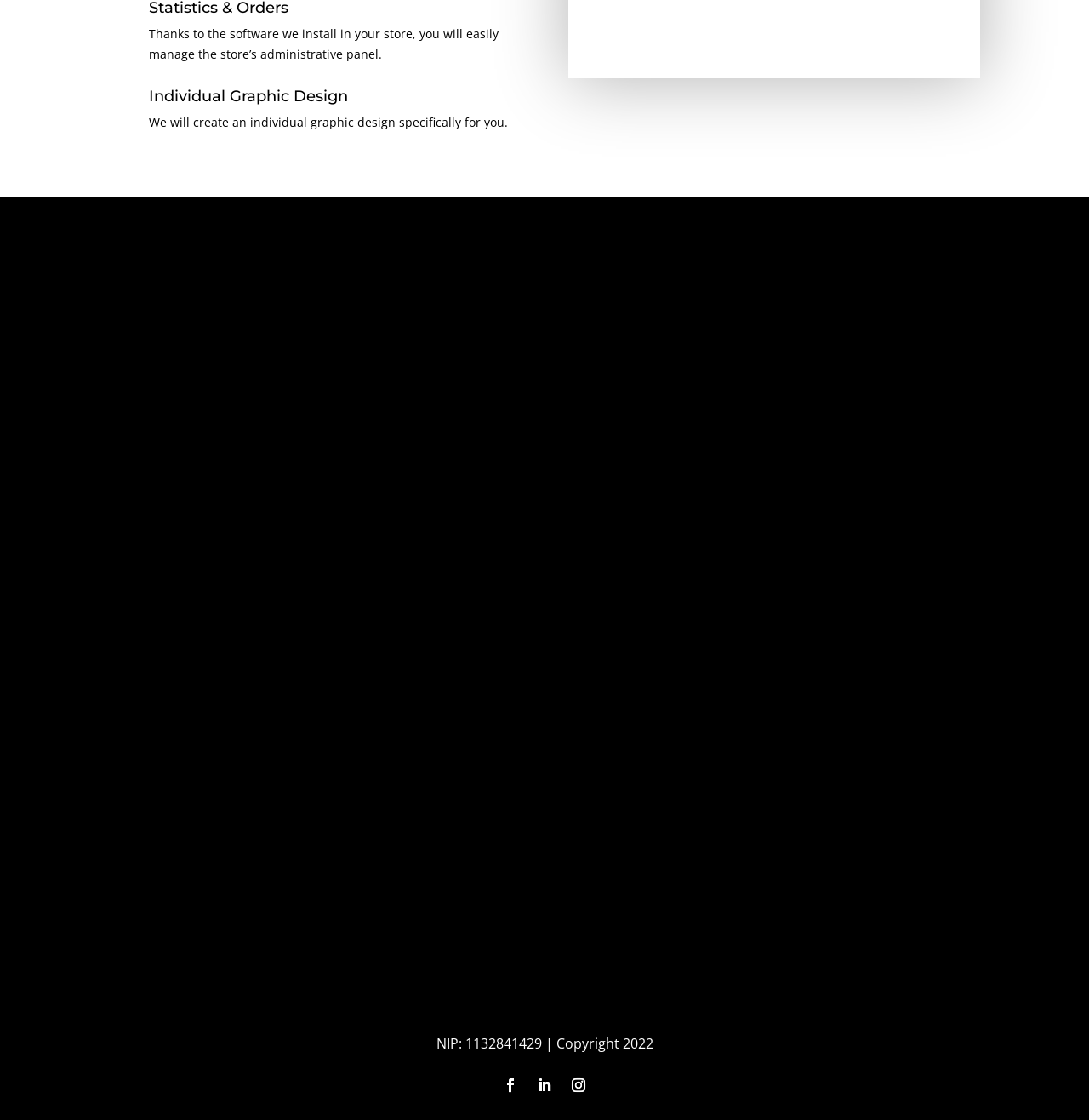What is the purpose of the contact form?
Using the image as a reference, give an elaborate response to the question.

The purpose of the contact form is mentioned in the text 'I agree that Marton Design will process my personal data contained in the contact form in order to prepare and send the offer'.